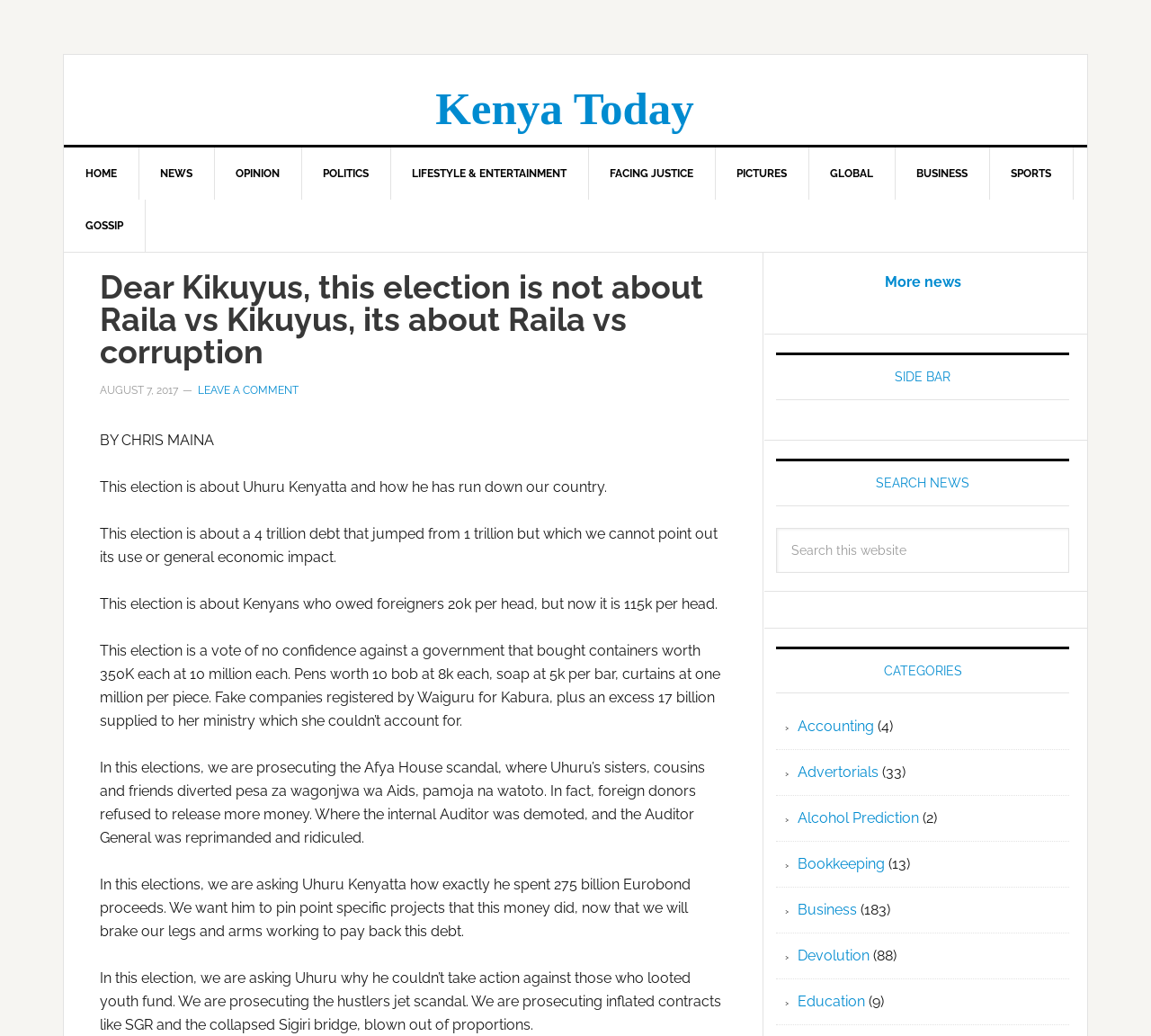From the element description: "Politics", extract the bounding box coordinates of the UI element. The coordinates should be expressed as four float numbers between 0 and 1, in the order [left, top, right, bottom].

[0.262, 0.142, 0.34, 0.193]